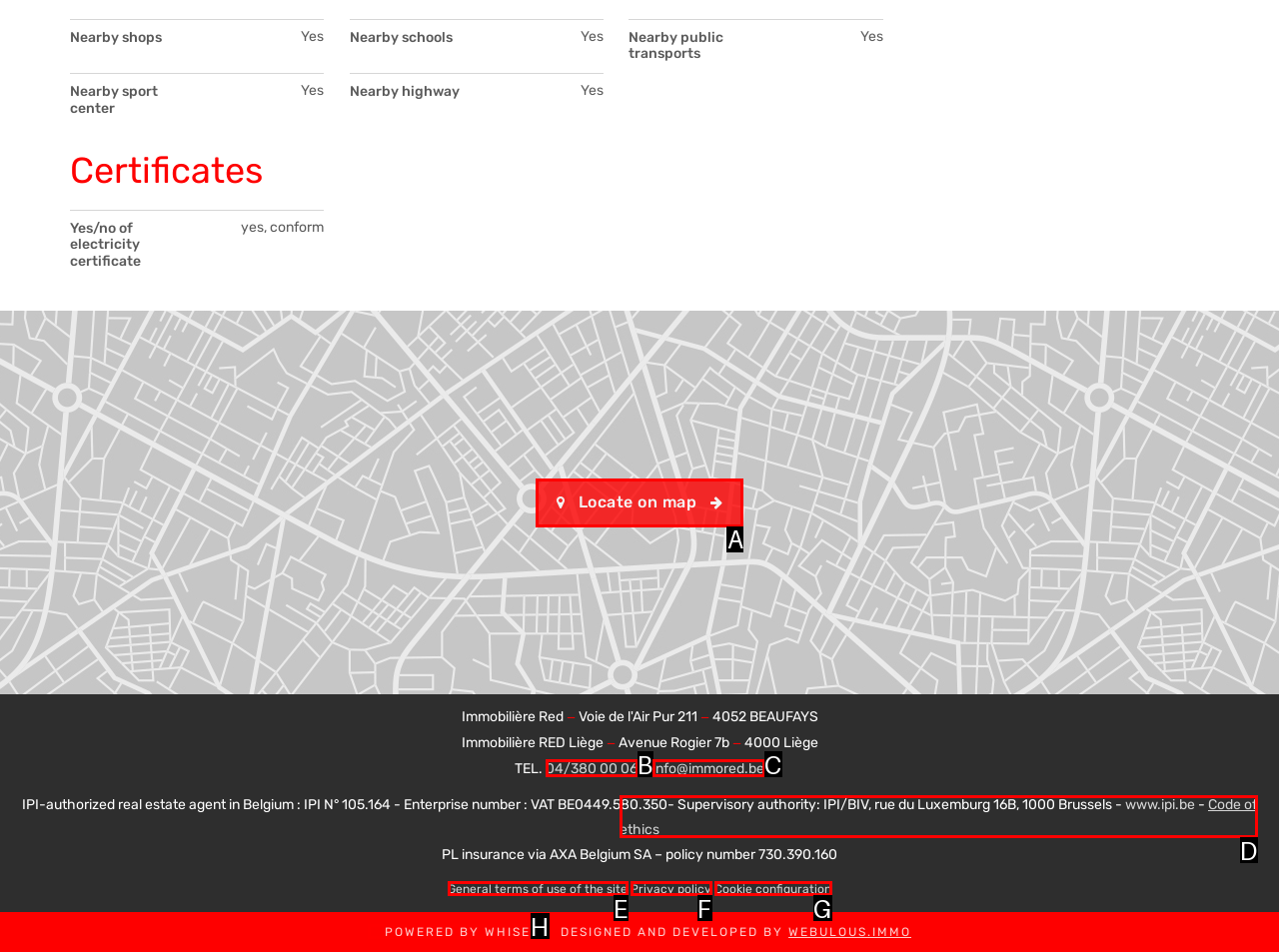Choose the letter of the option you need to click to Click Locate on map. Answer with the letter only.

A